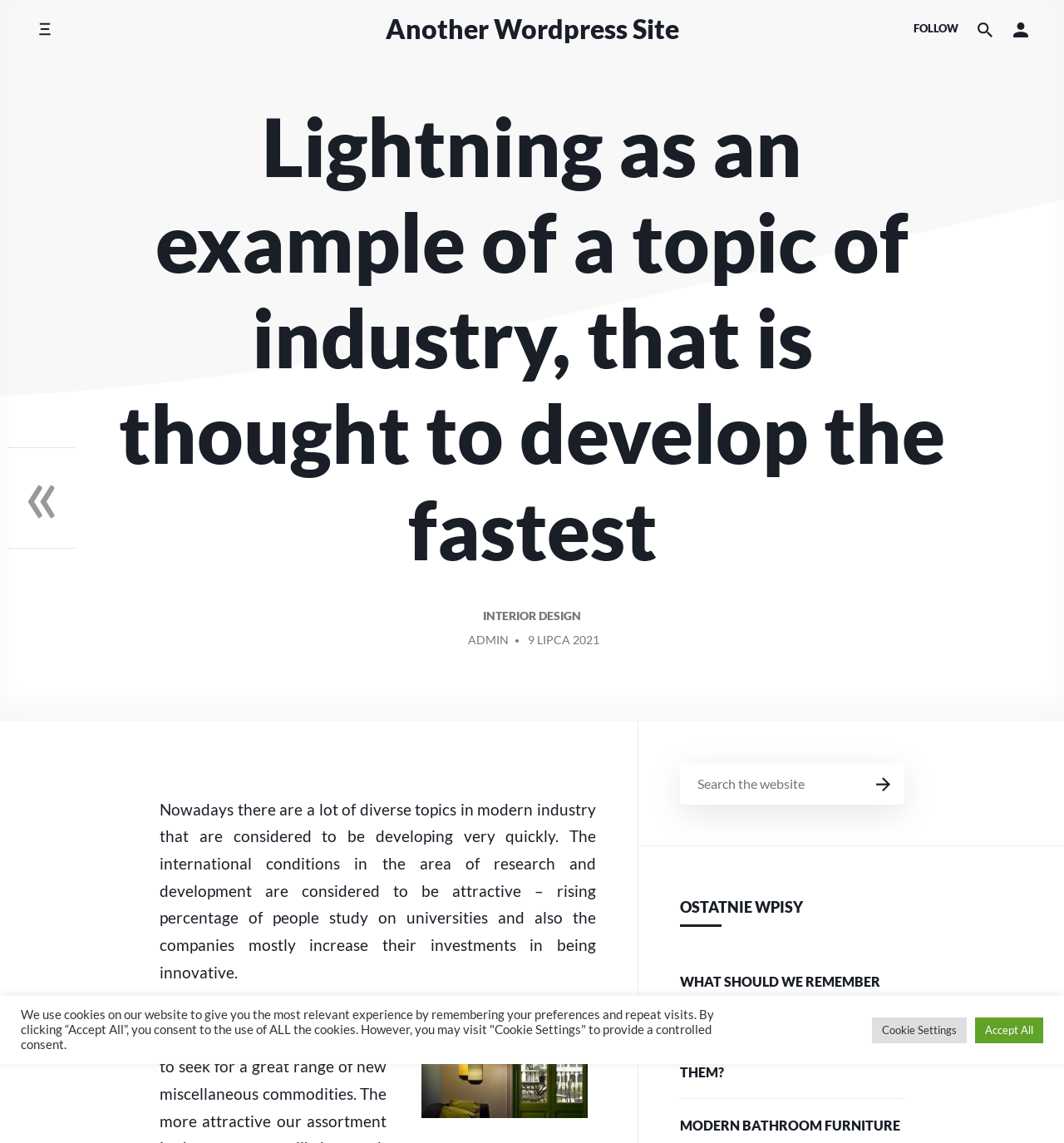Please reply to the following question with a single word or a short phrase:
What is the date of the latest article?

9 LIPCA 2021